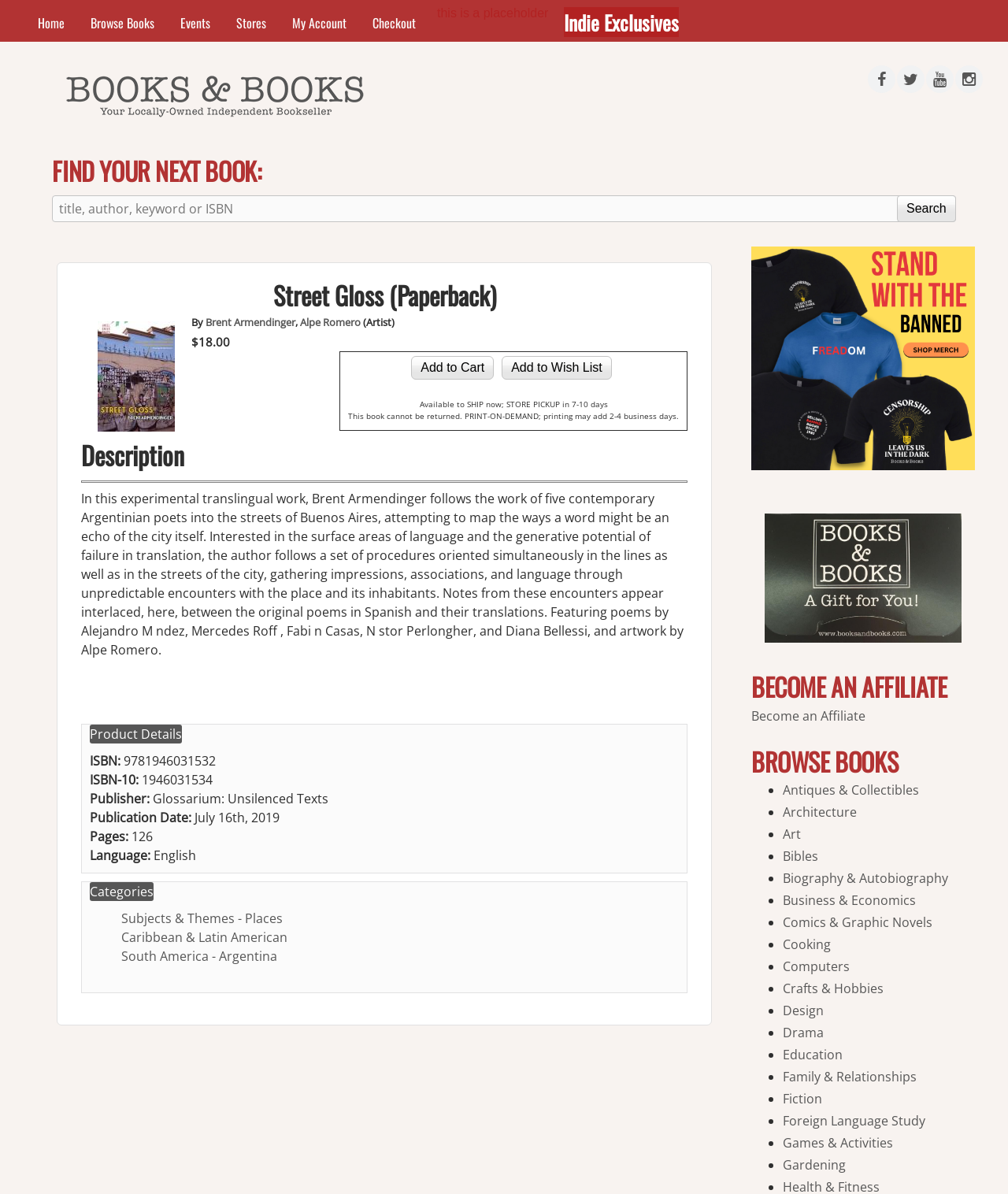What is the title of the book?
Look at the screenshot and respond with a single word or phrase.

Street Gloss